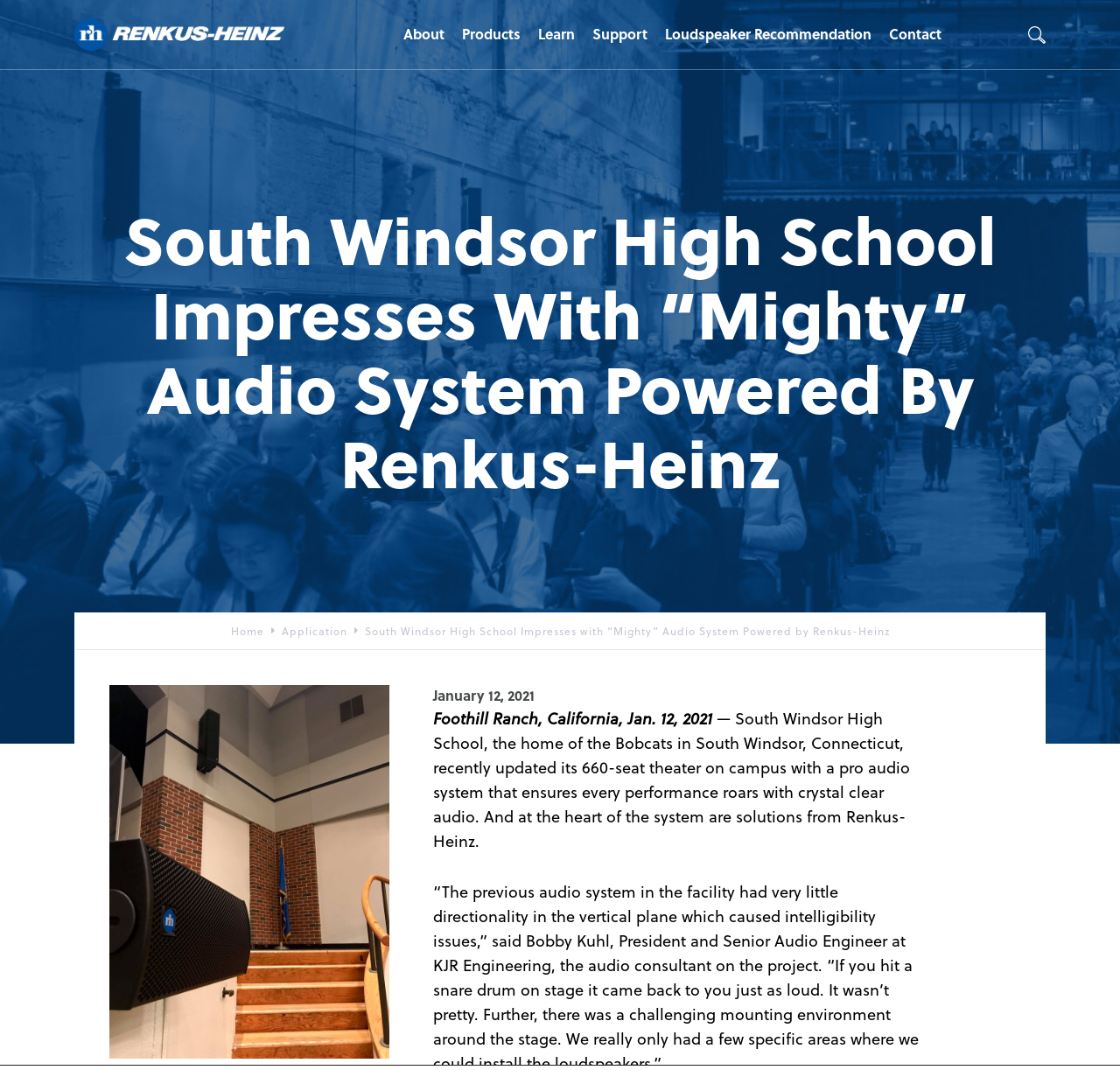Please identify the coordinates of the bounding box for the clickable region that will accomplish this instruction: "search for something".

[0.91, 0.016, 0.934, 0.049]